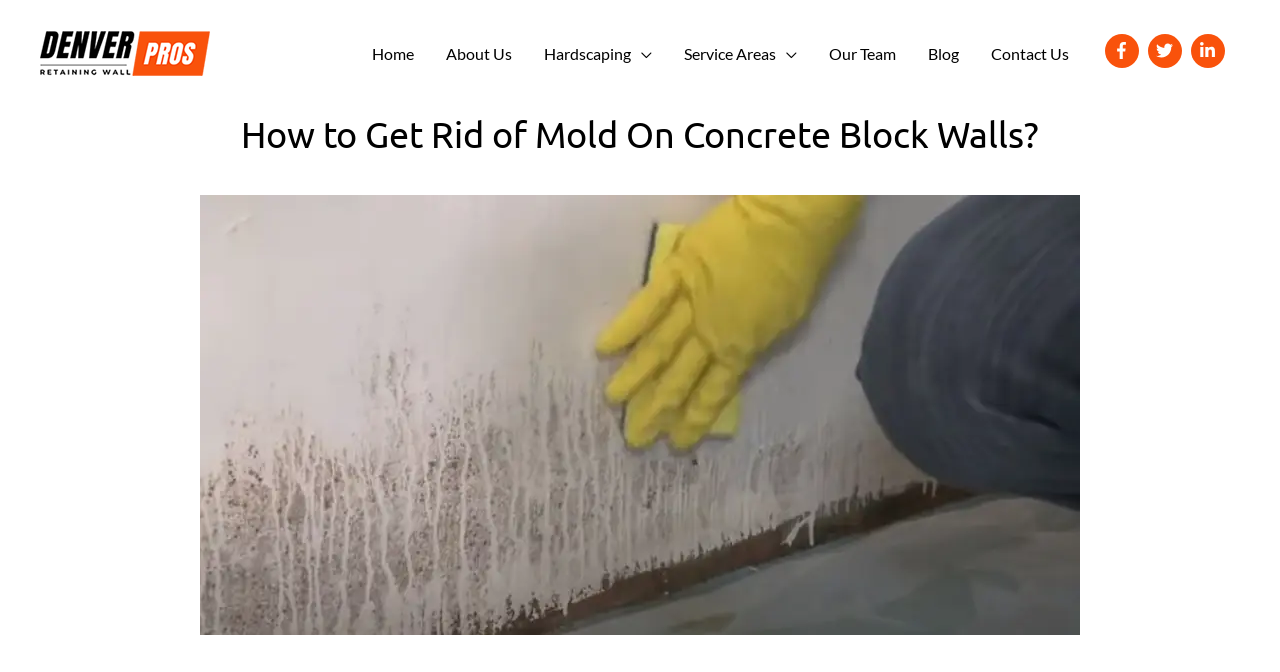Please determine the bounding box of the UI element that matches this description: Service Areas. The coordinates should be given as (top-left x, top-left y, bottom-right x, bottom-right y), with all values between 0 and 1.

[0.522, 0.028, 0.635, 0.132]